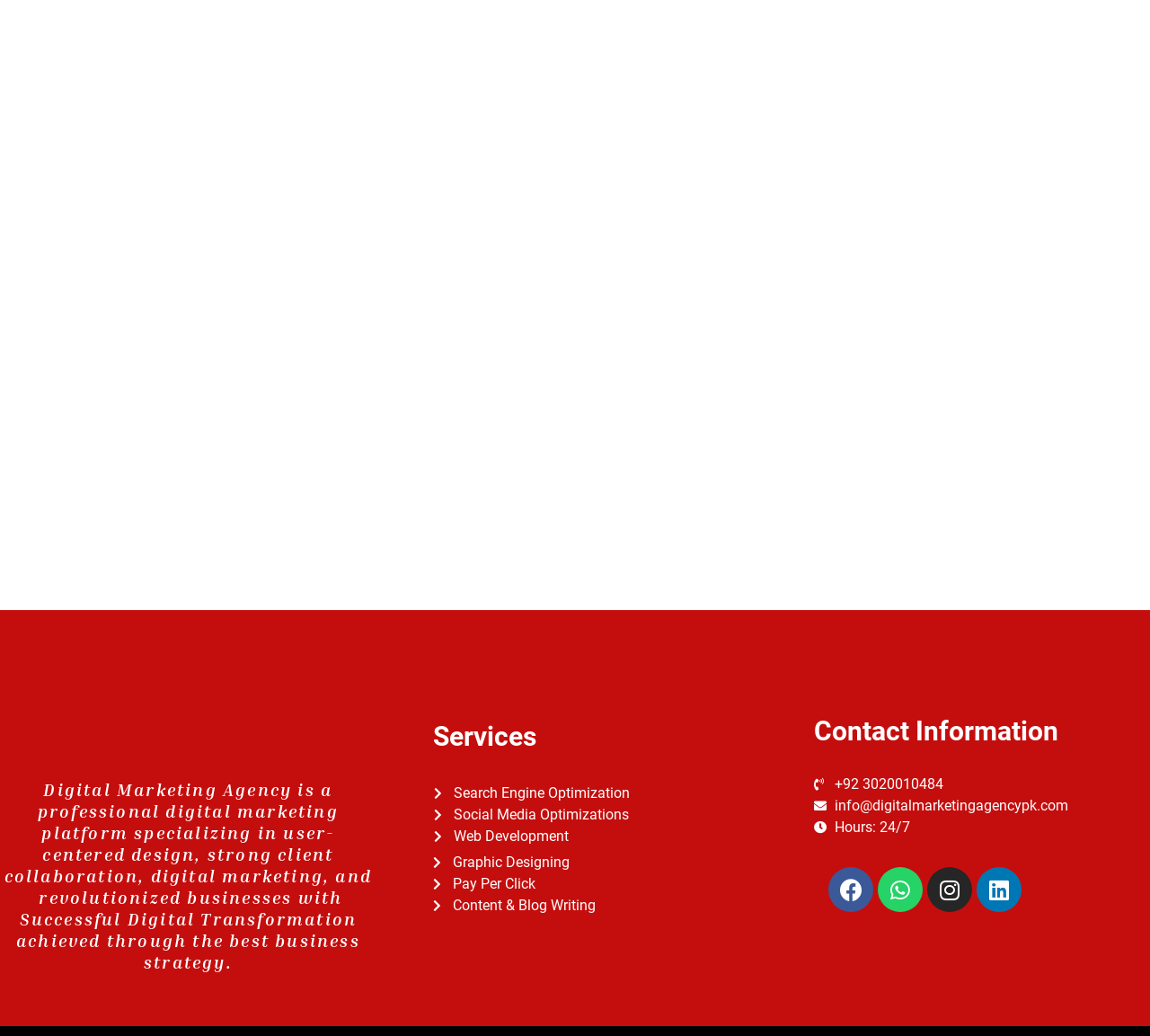Highlight the bounding box coordinates of the region I should click on to meet the following instruction: "Send an email to info@digitalmarketingagencypk.com".

[0.708, 0.768, 0.992, 0.789]